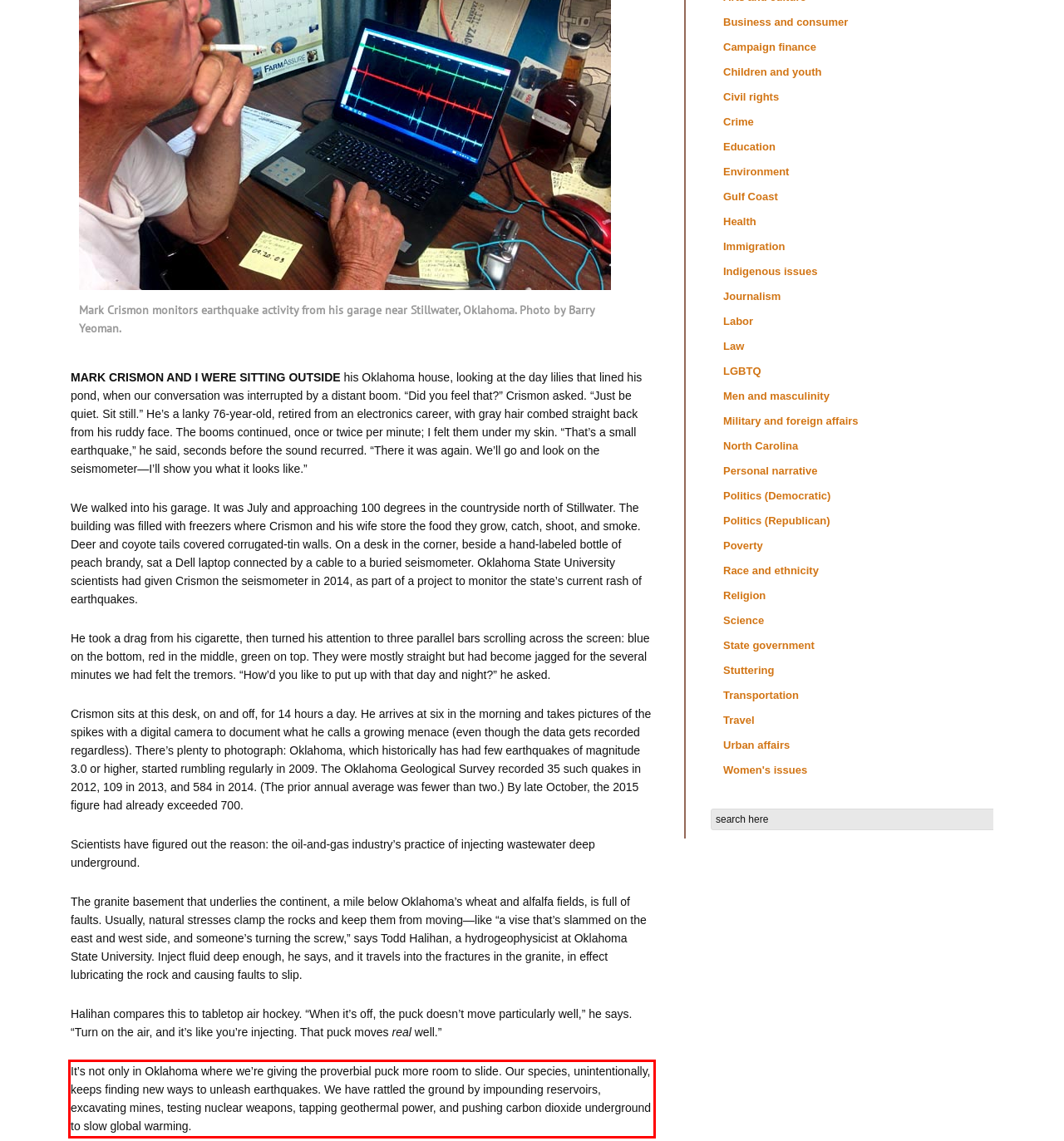Examine the screenshot of the webpage, locate the red bounding box, and perform OCR to extract the text contained within it.

It’s not only in Oklahoma where we’re giving the proverbial puck more room to slide. Our species, unintentionally, keeps finding new ways to unleash earthquakes. We have rattled the ground by impounding reservoirs, excavating mines, testing nuclear weapons, tapping geothermal power, and pushing carbon dioxide underground to slow global warming.